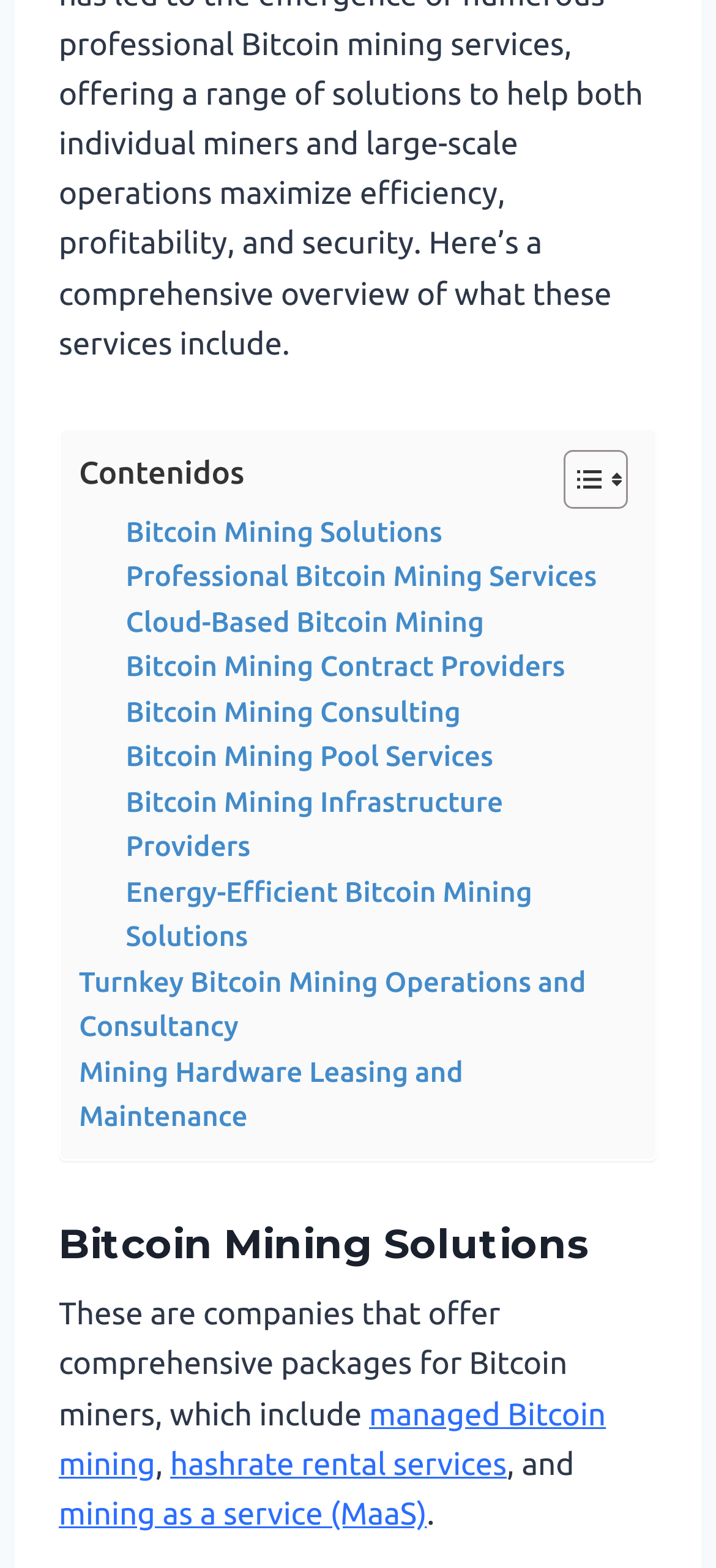Using the provided element description, identify the bounding box coordinates as (top-left x, top-left y, bottom-right x, bottom-right y). Ensure all values are between 0 and 1. Description: Mining Hardware Leasing and Maintenance

[0.11, 0.67, 0.864, 0.727]